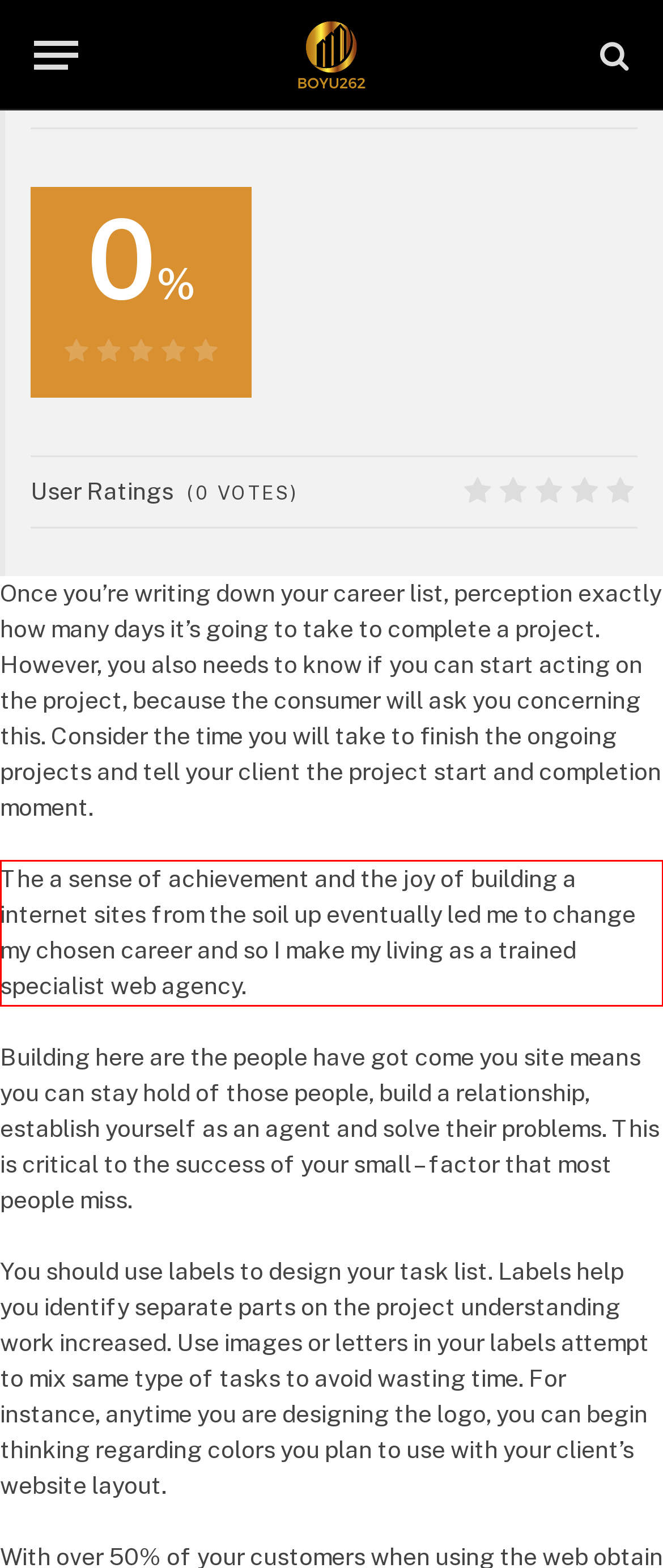The screenshot provided shows a webpage with a red bounding box. Apply OCR to the text within this red bounding box and provide the extracted content.

The a sense of achievement and the joy of building a internet sites from the soil up eventually led me to change my chosen career and so I make my living as a trained specialist web agency.